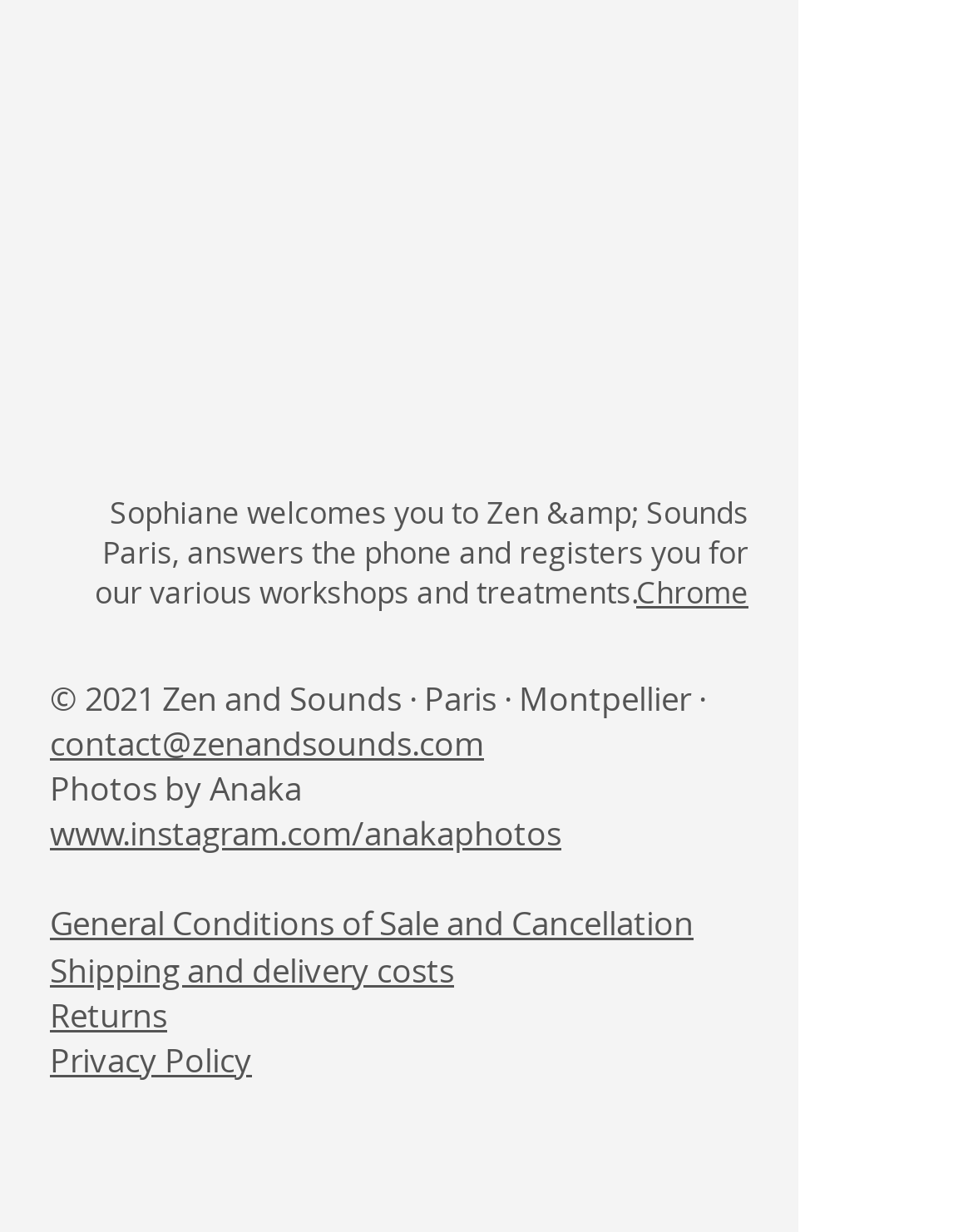What is the photographer's name?
Please provide an in-depth and detailed response to the question.

The static text element at the bottom of the page reads 'Photos by Anaka', indicating that Anaka is the photographer.